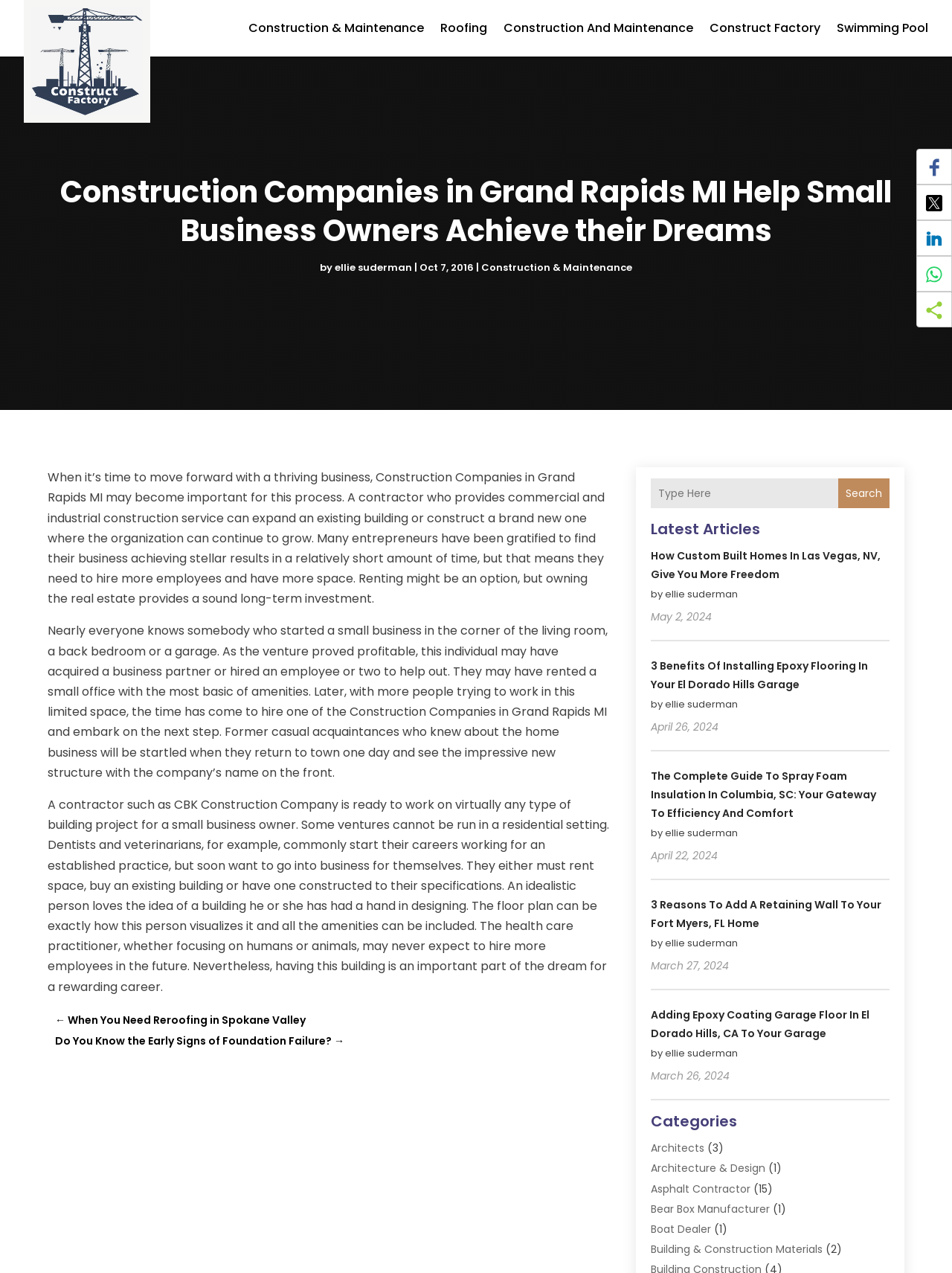Can you pinpoint the bounding box coordinates for the clickable element required for this instruction: "Click on the category of Architects"? The coordinates should be four float numbers between 0 and 1, i.e., [left, top, right, bottom].

[0.684, 0.896, 0.74, 0.908]